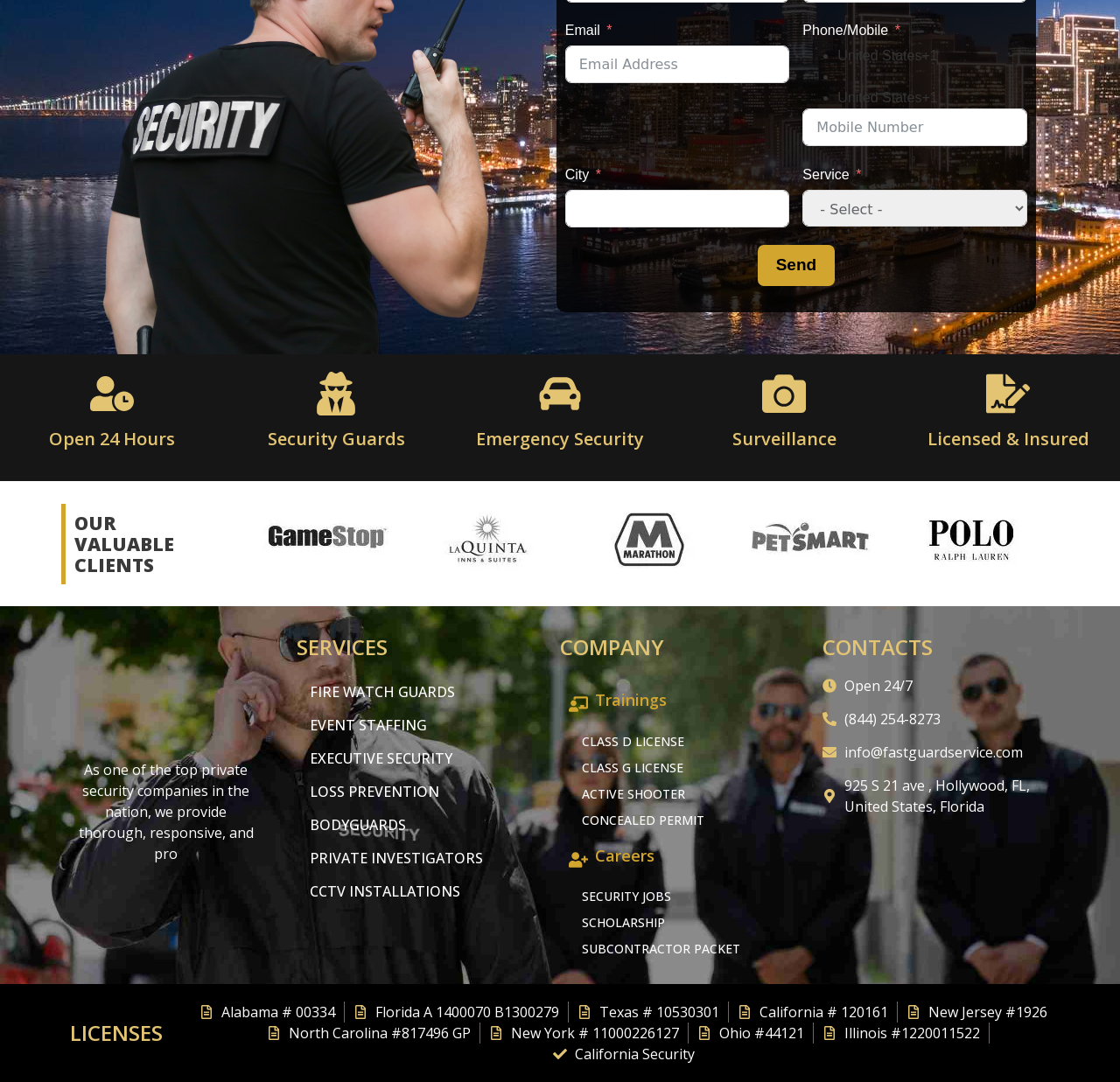Please find the bounding box coordinates of the element that must be clicked to perform the given instruction: "Enter email". The coordinates should be four float numbers from 0 to 1, i.e., [left, top, right, bottom].

[0.504, 0.042, 0.705, 0.077]